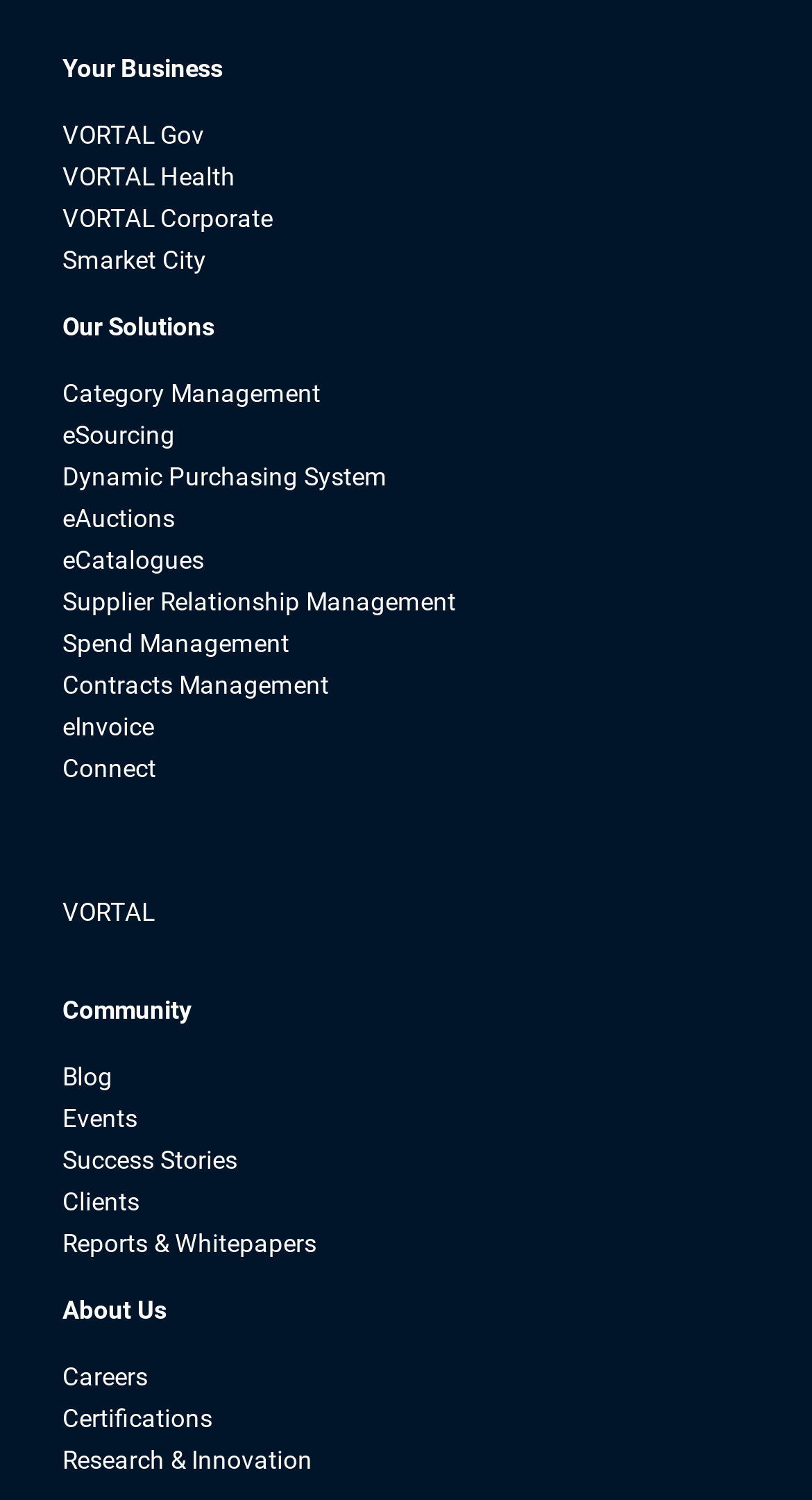Determine the bounding box for the described UI element: "Dynamic Purchasing System".

[0.077, 0.308, 0.477, 0.327]